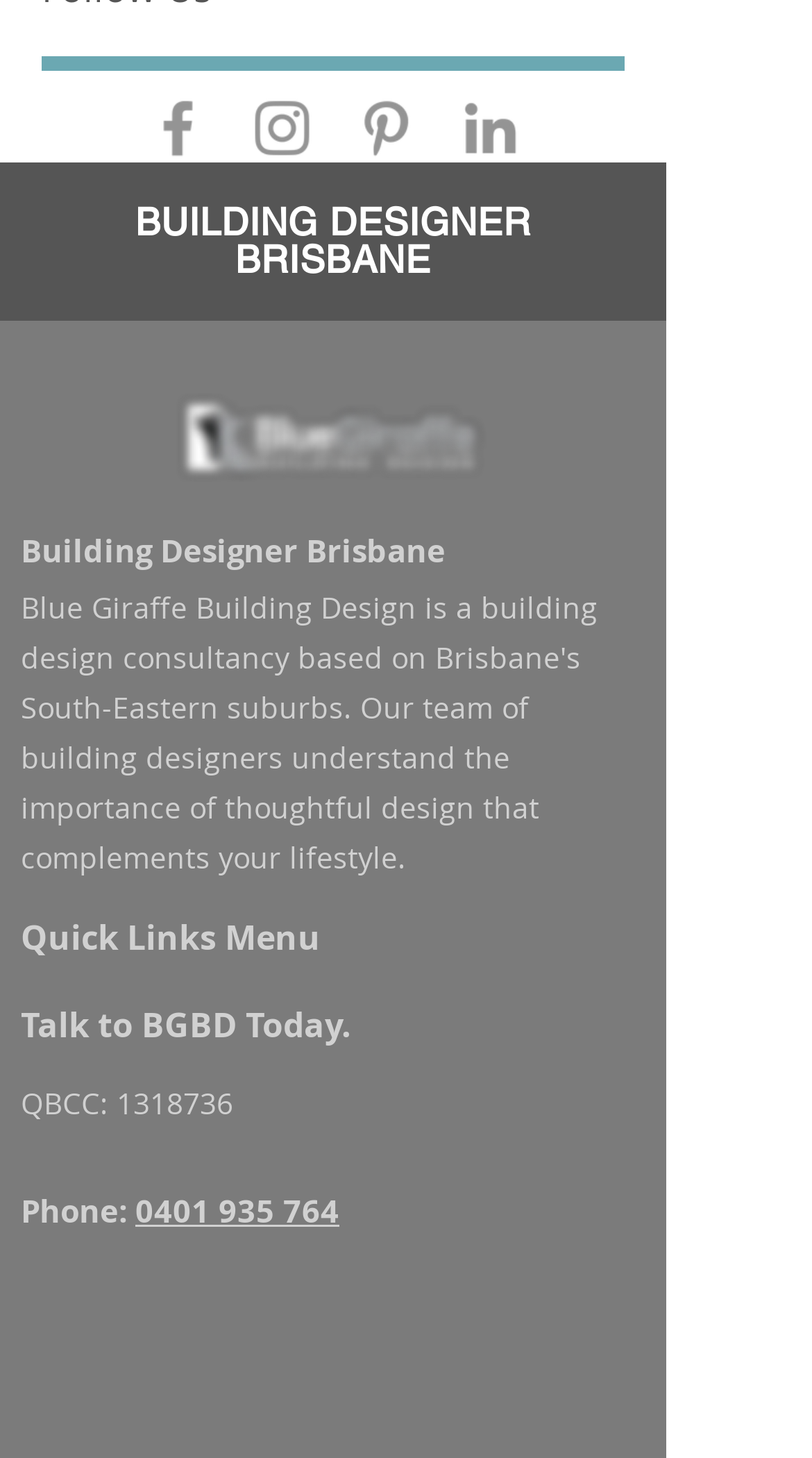What is the phone number?
Answer the question in a detailed and comprehensive manner.

I found the phone number in the contact information section at the bottom of the webpage, which is '0401 935 764'.